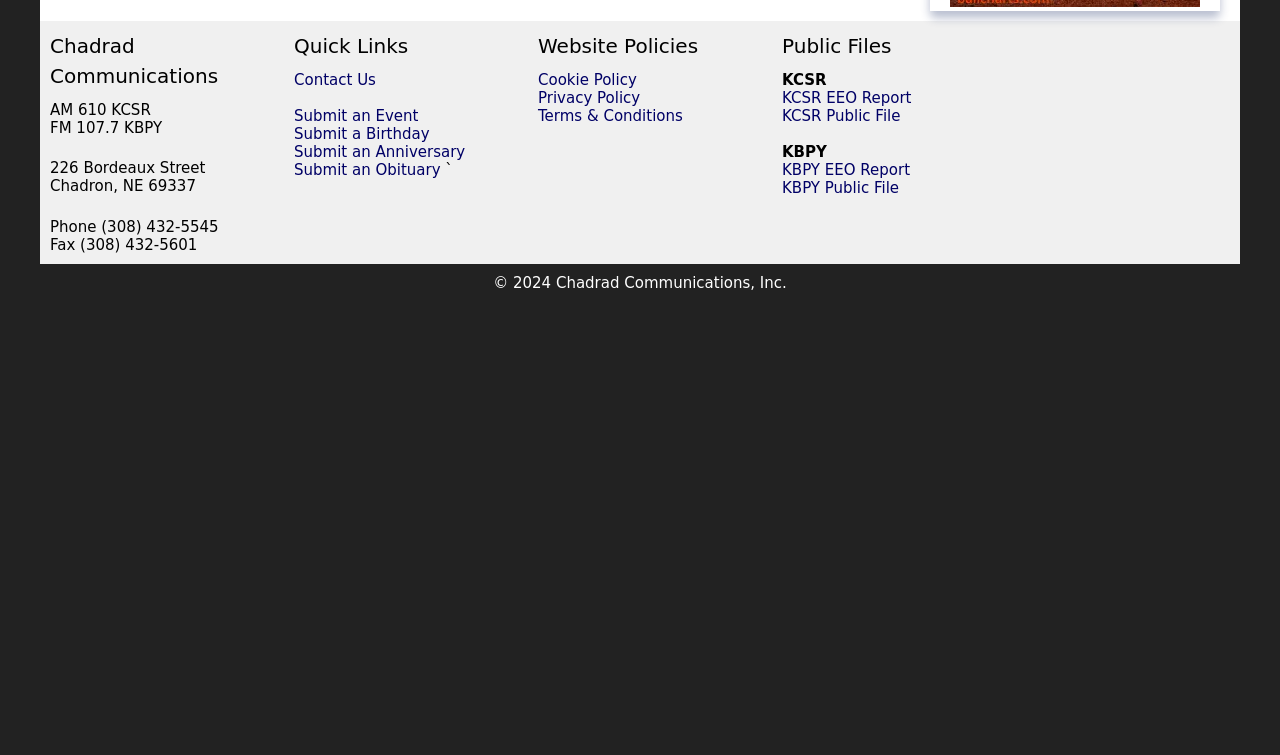What is the address of the company?
Give a detailed explanation using the information visible in the image.

The address of the company can be found in the contact information section, which is located in the top-left section of the webpage. The address is '226 Bordeaux Street, Chadron, NE 69337'.